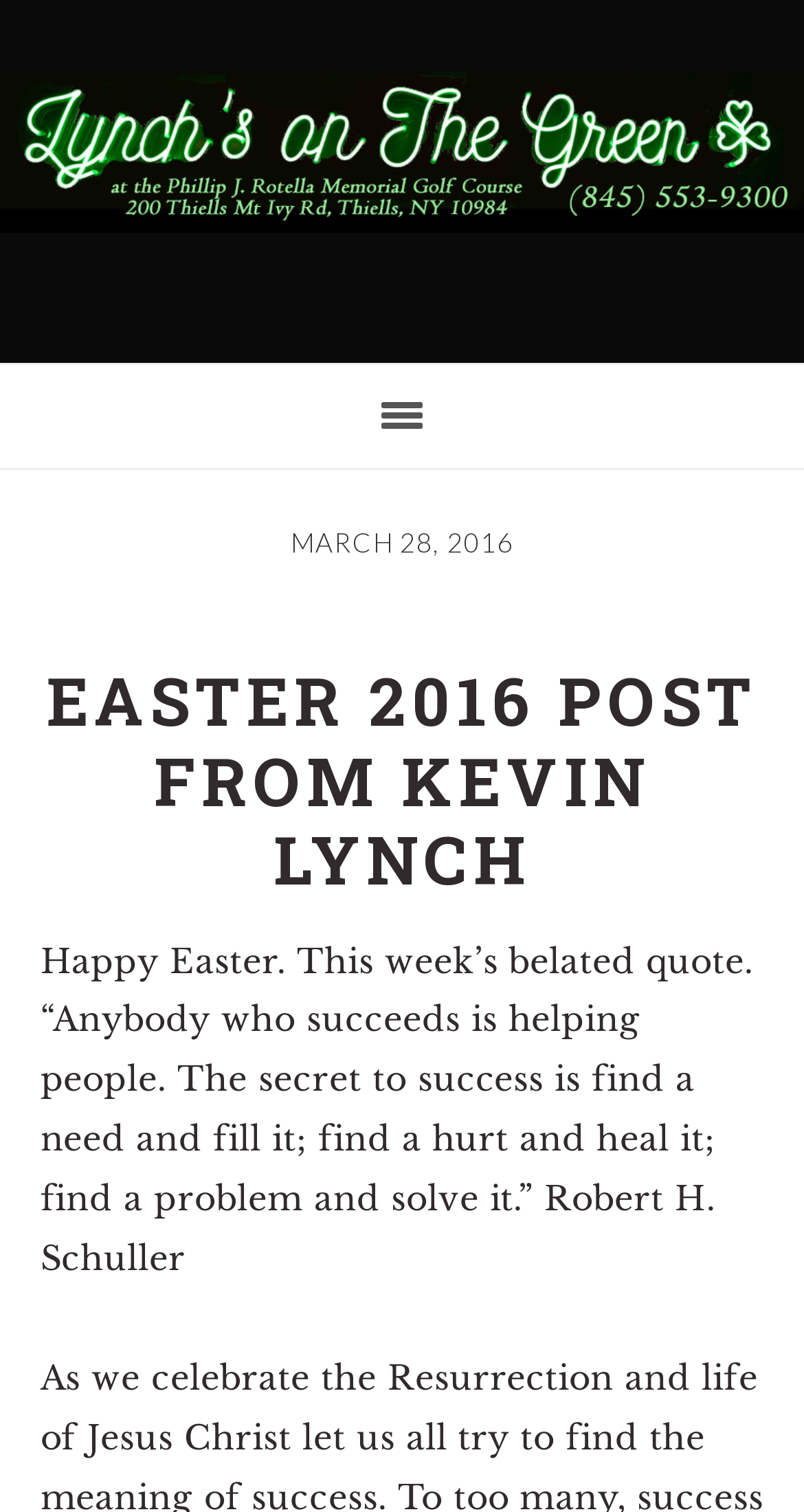Based on the element description SEO, identify the bounding box of the UI element in the given webpage screenshot. The coordinates should be in the format (top-left x, top-left y, bottom-right x, bottom-right y) and must be between 0 and 1.

None